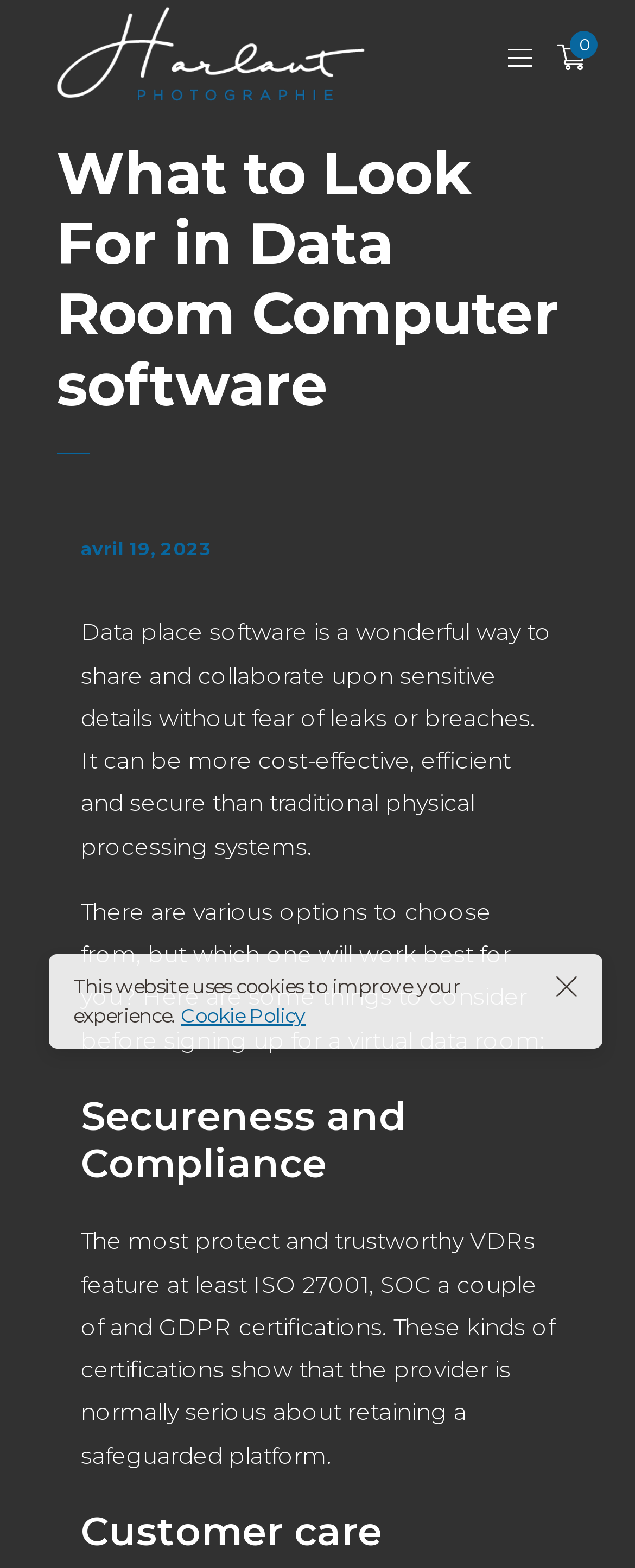What is the purpose of data room software?
Please answer the question with as much detail and depth as you can.

According to the webpage, data room software is a wonderful way to share and collaborate upon sensitive details without fear of leaks or breaches. It can be more cost-effective, efficient and secure than traditional physical processing systems.